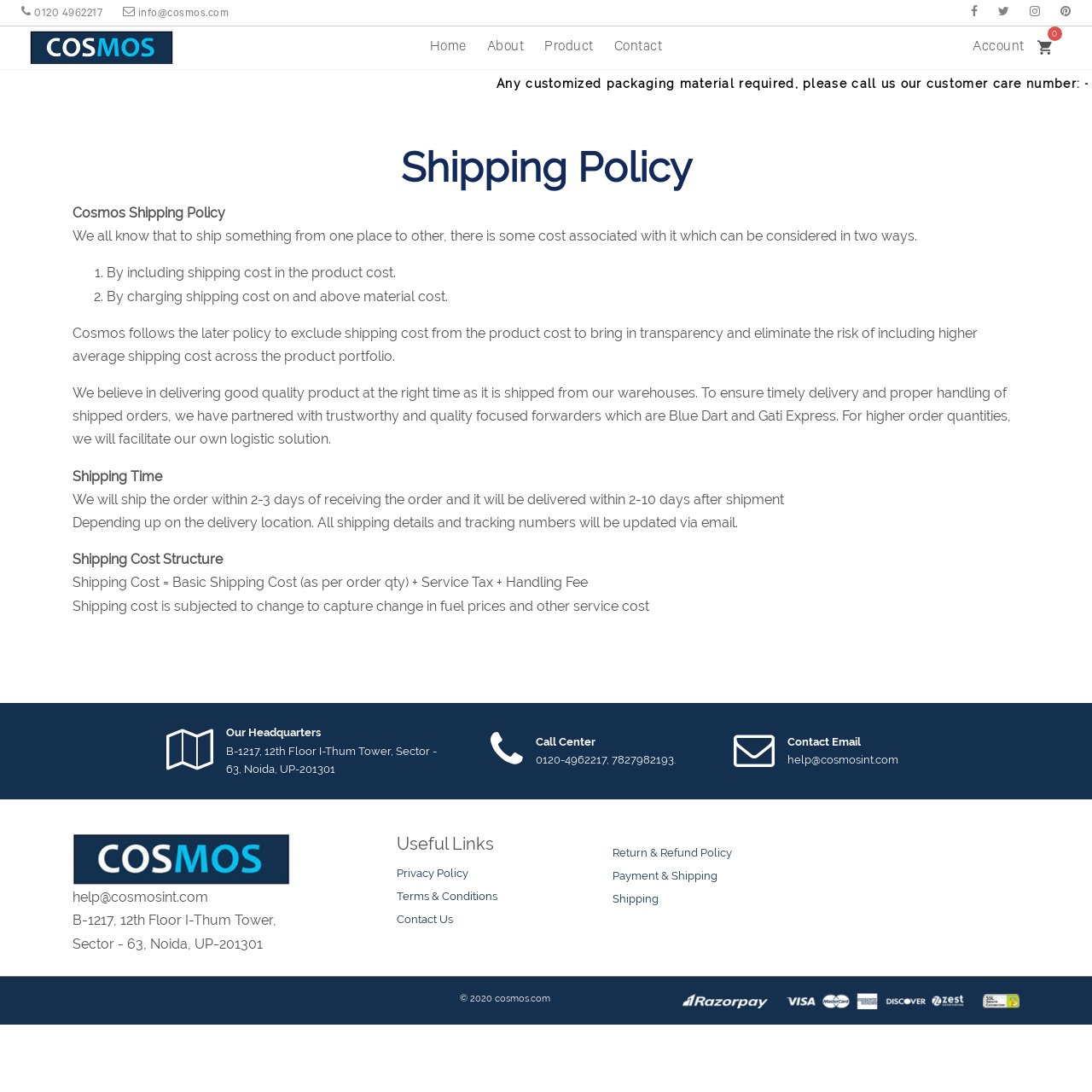What is the contact email of Cosmos?
Please give a detailed and thorough answer to the question, covering all relevant points.

The webpage provides the contact email of Cosmos as help@cosmosint.com, which can be used to reach out to them for any queries or concerns.